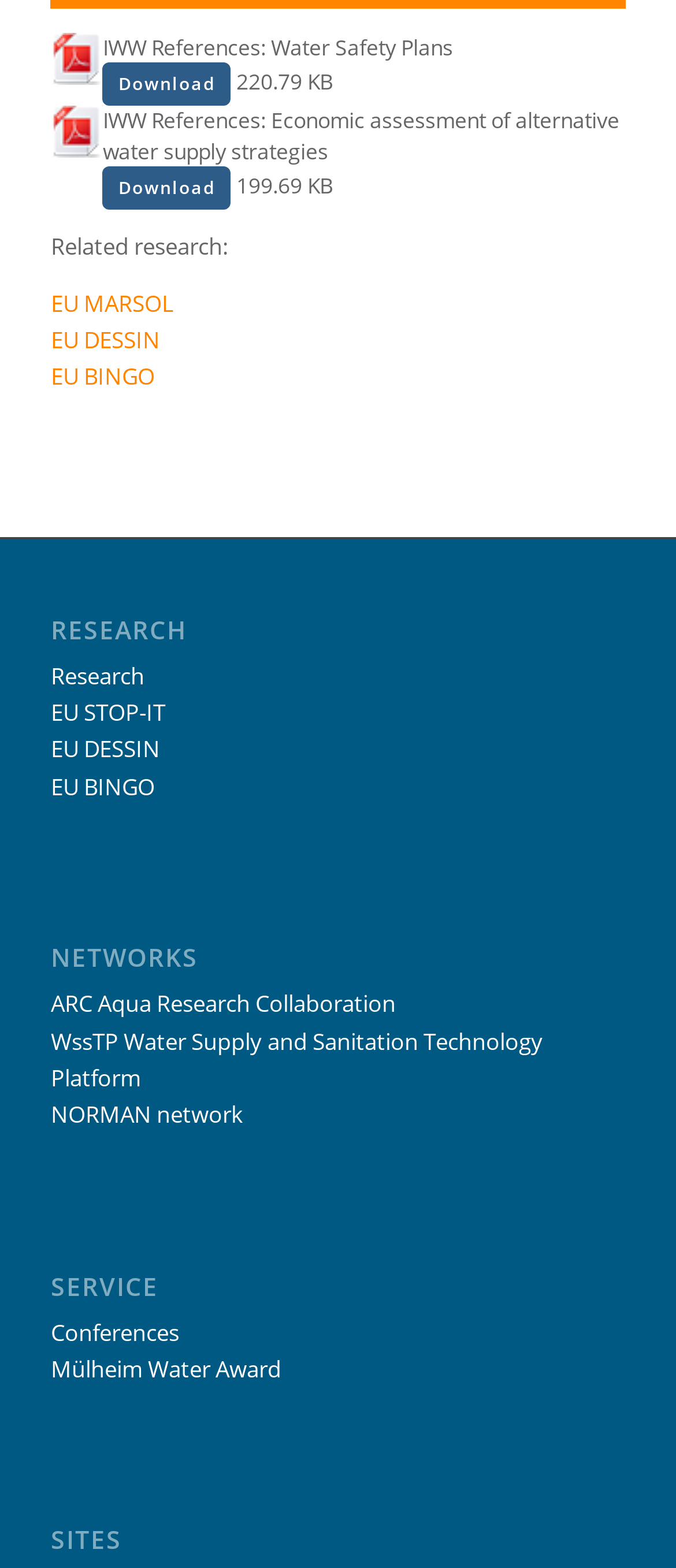Locate the bounding box for the described UI element: "ARC Aqua Research Collaboration". Ensure the coordinates are four float numbers between 0 and 1, formatted as [left, top, right, bottom].

[0.075, 0.63, 0.585, 0.65]